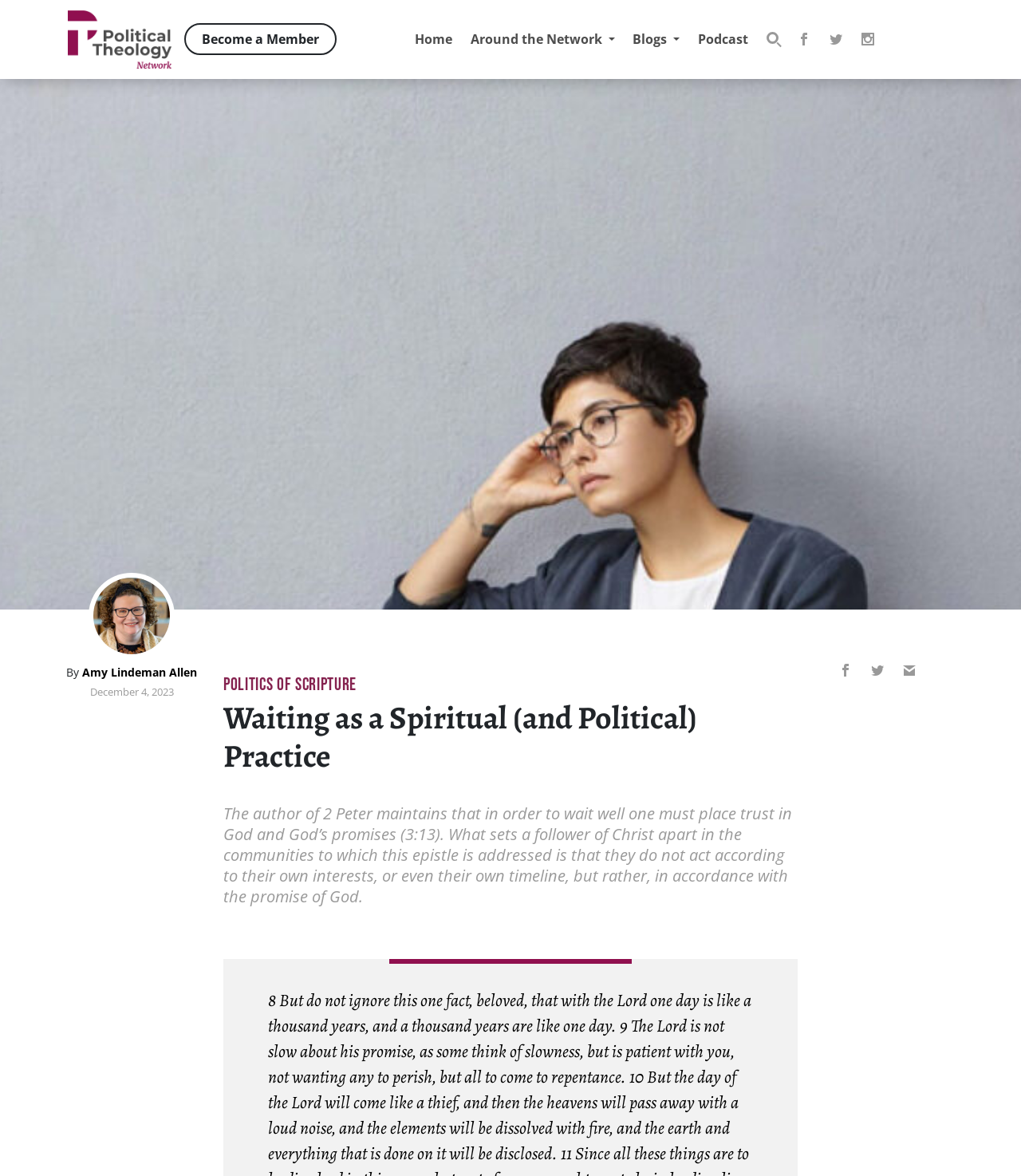How many social media links are there?
Answer the question with a thorough and detailed explanation.

There are three social media links located at the top right corner of the webpage, represented by the icons ' ', ' ', and ' '.